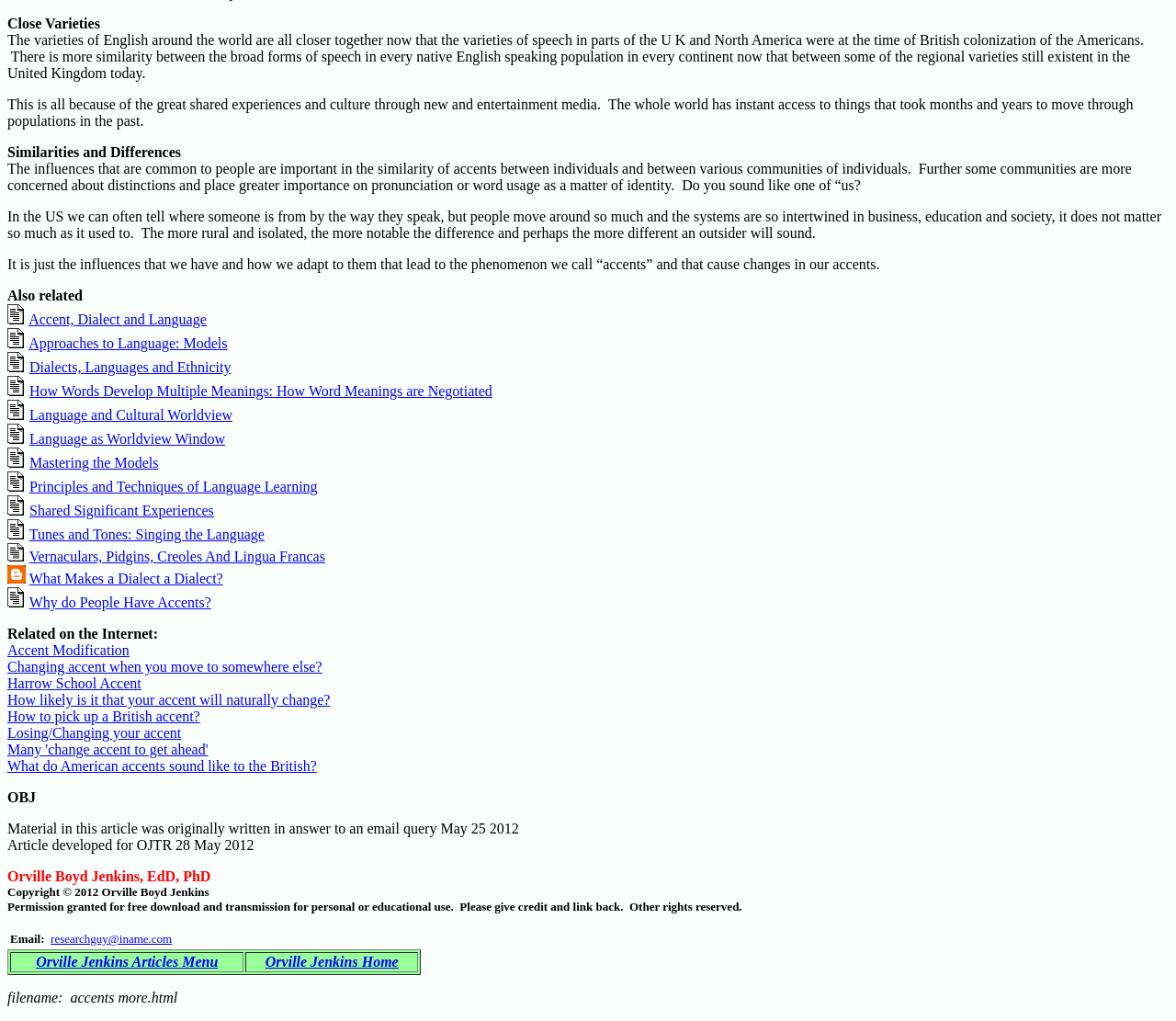Reply to the question below using a single word or brief phrase:
What is the purpose of the 'Related on the Internet' section?

To provide additional resources